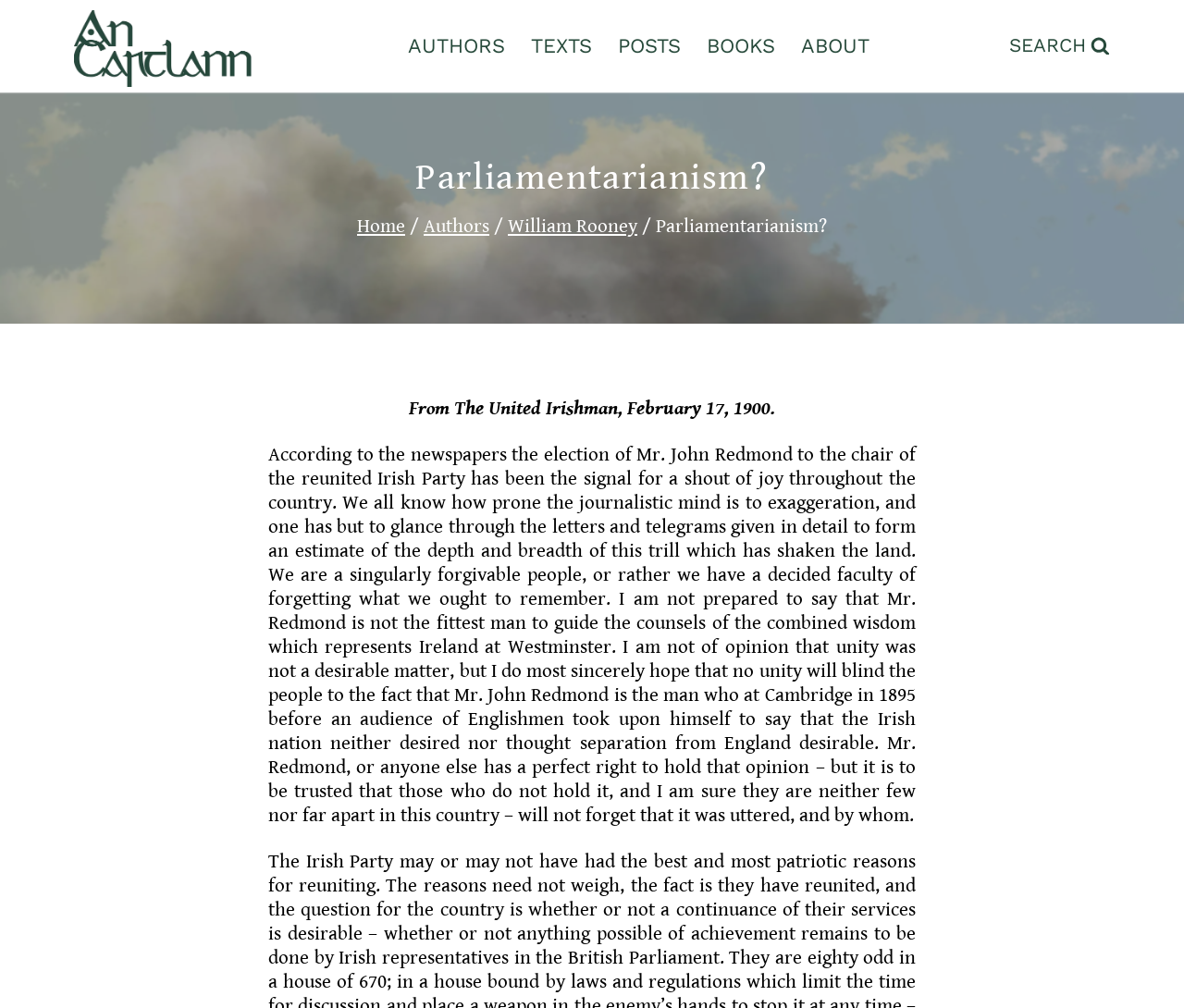Please locate the bounding box coordinates of the region I need to click to follow this instruction: "read the article about Parliamentarianism".

[0.554, 0.213, 0.698, 0.235]